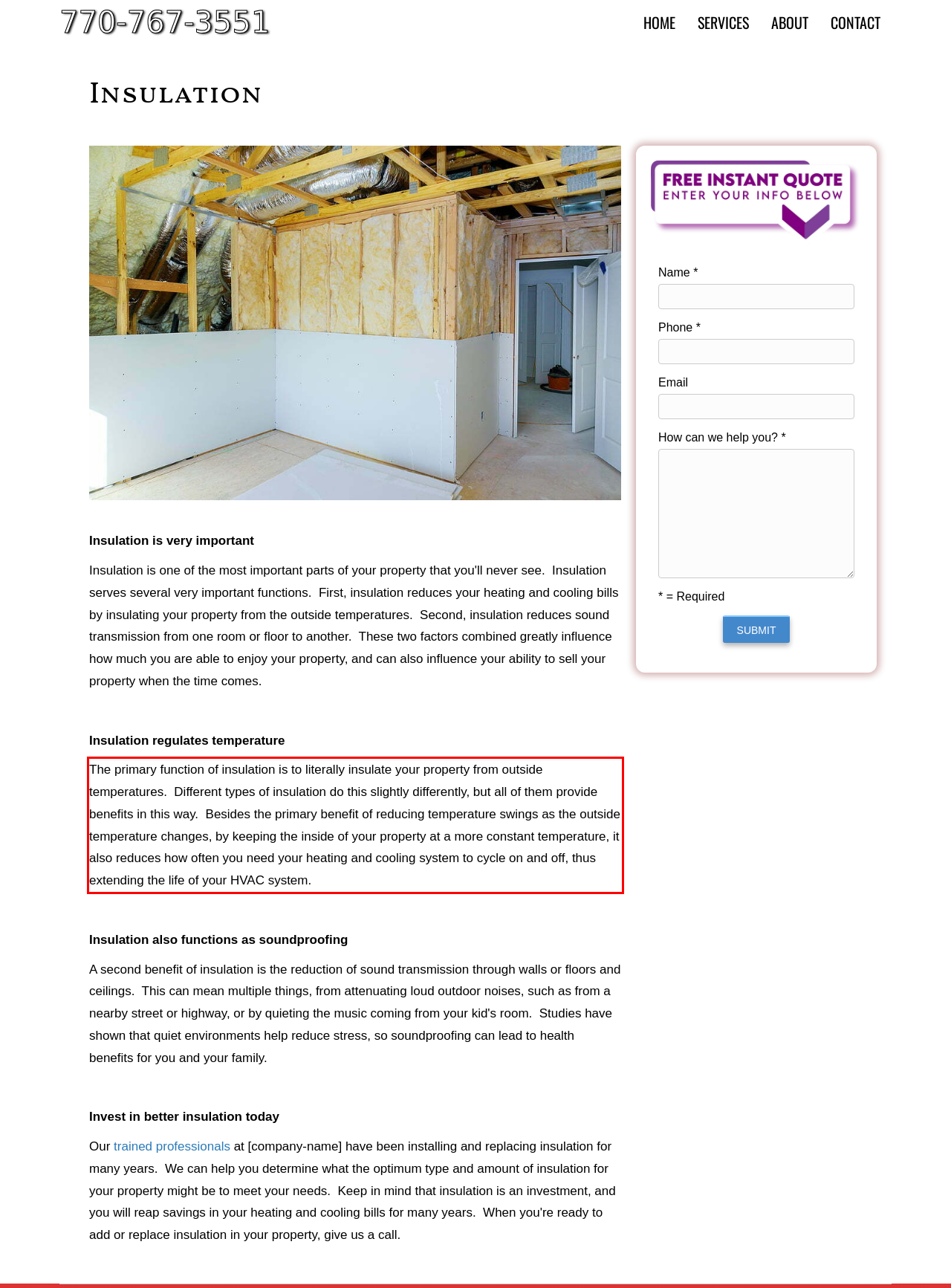In the screenshot of the webpage, find the red bounding box and perform OCR to obtain the text content restricted within this red bounding box.

The primary function of insulation is to literally insulate your property from outside temperatures. Different types of insulation do this slightly differently, but all of them provide benefits in this way. Besides the primary benefit of reducing temperature swings as the outside temperature changes, by keeping the inside of your property at a more constant temperature, it also reduces how often you need your heating and cooling system to cycle on and off, thus extending the life of your HVAC system.